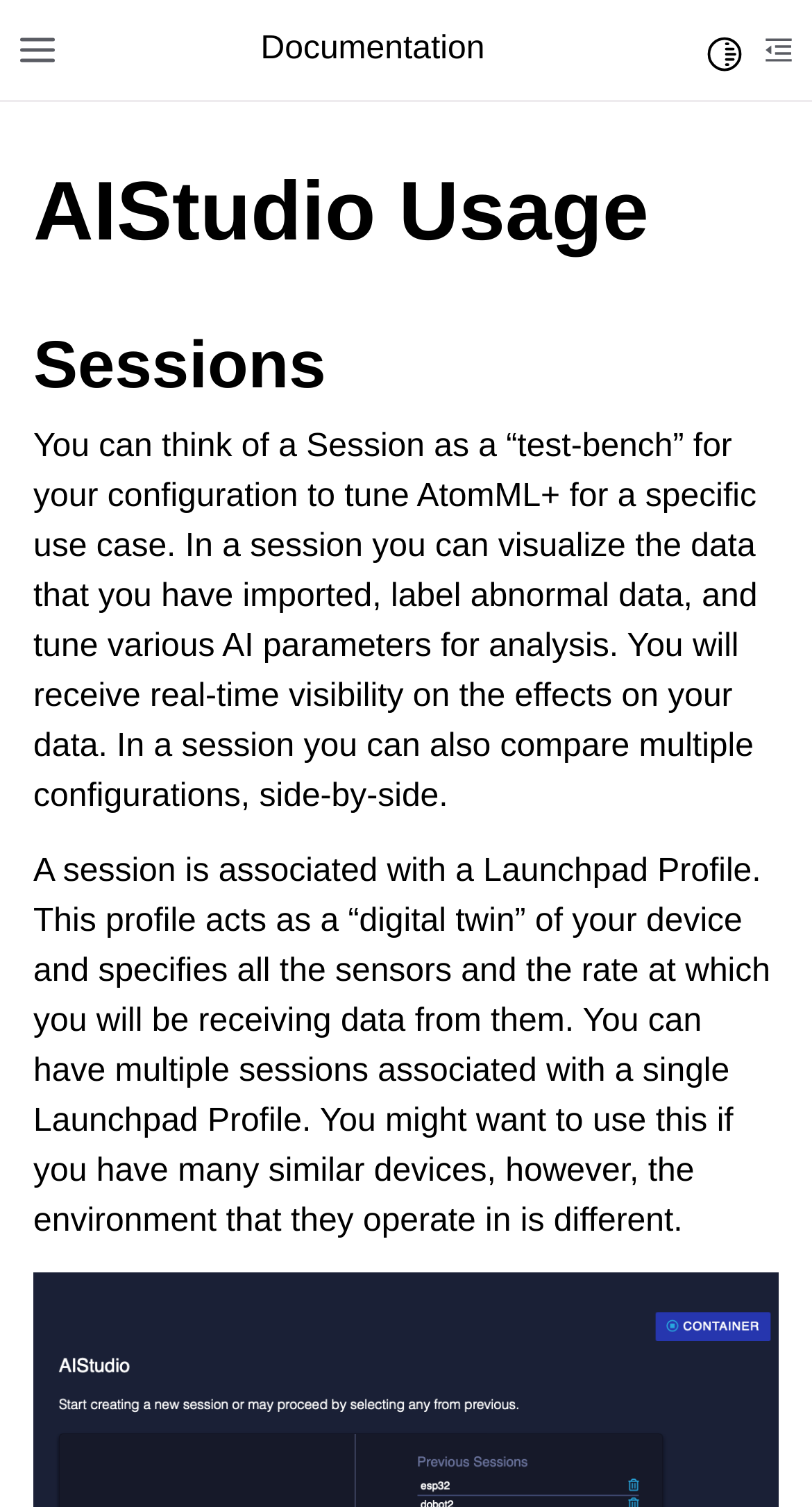Give a concise answer using one word or a phrase to the following question:
What can you do in a Session?

Visualize data, label abnormal data, tune AI parameters